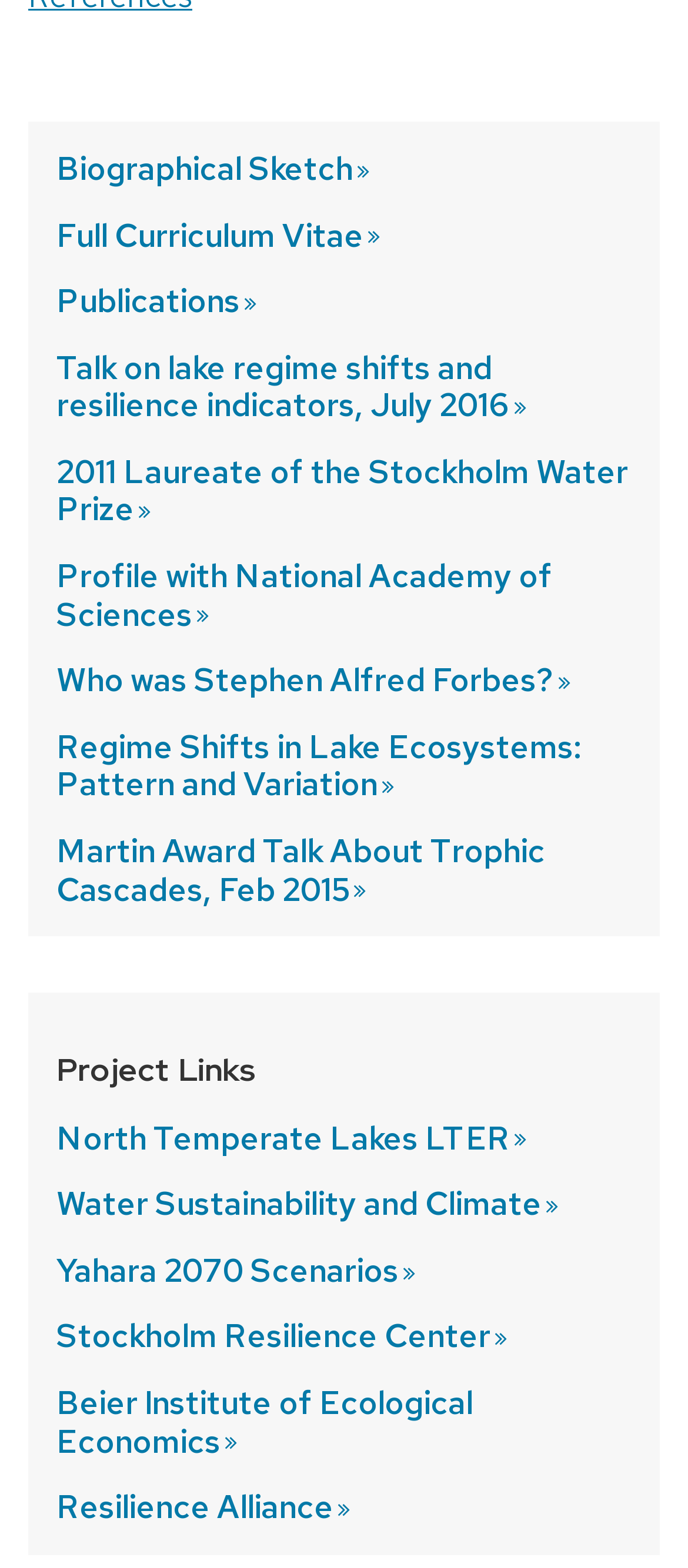Highlight the bounding box coordinates of the region I should click on to meet the following instruction: "View biographical sketch".

[0.082, 0.094, 0.544, 0.12]